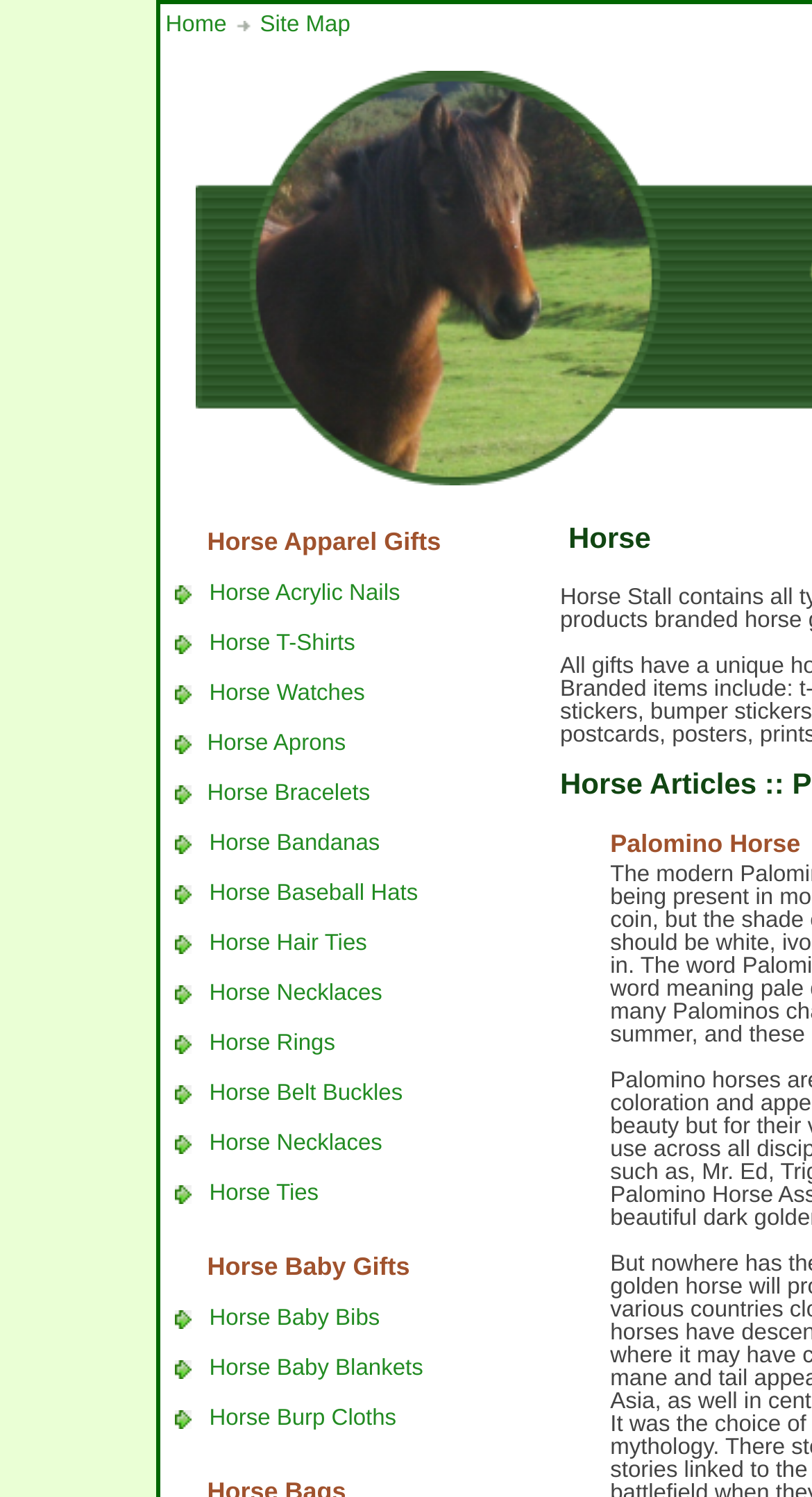What is the first product category?
Refer to the screenshot and deliver a thorough answer to the question presented.

I looked at the first LayoutTableCell element with text content, which is 'Horse Apparel Gifts', indicating that it is the first product category.